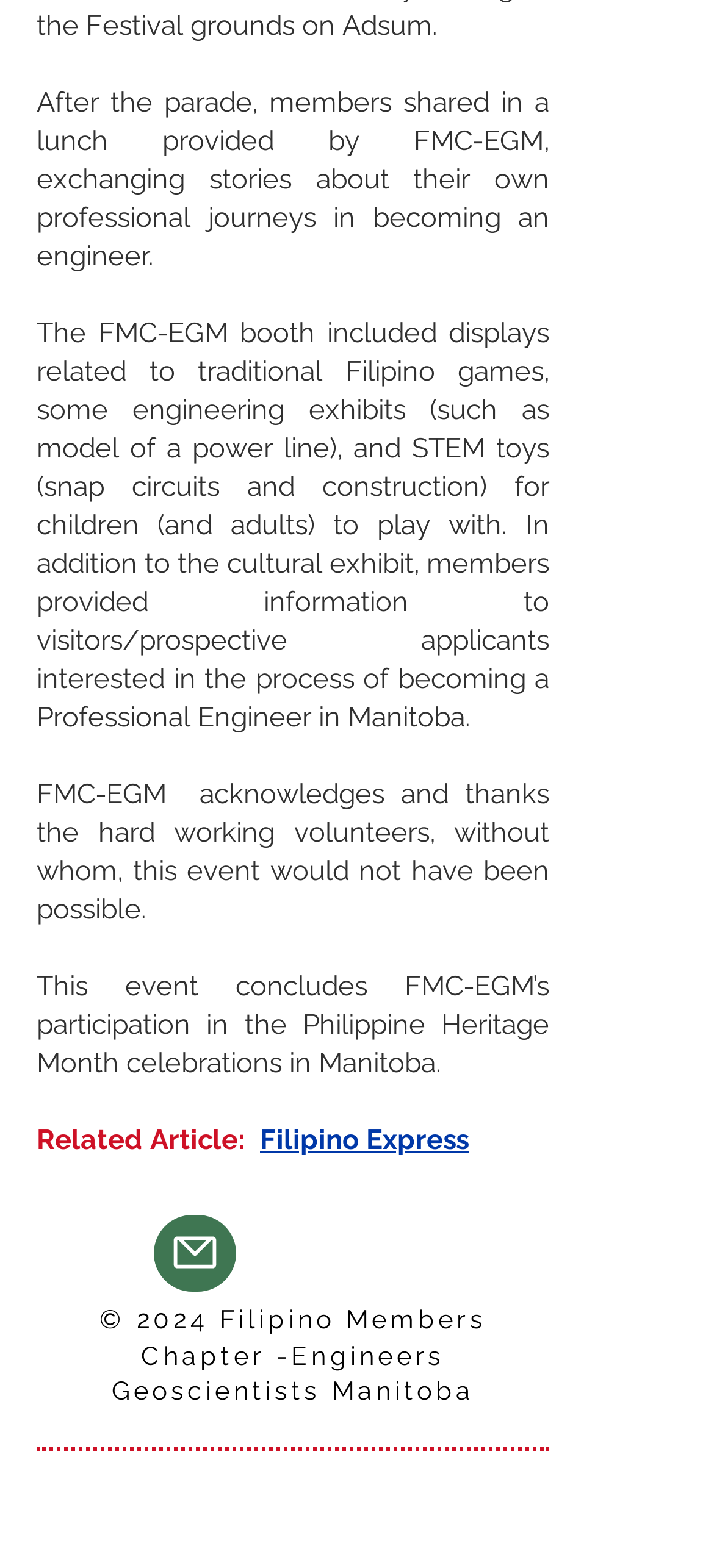Give the bounding box coordinates for this UI element: "aria-label="Facebook"". The coordinates should be four float numbers between 0 and 1, arranged as [left, top, right, bottom].

[0.356, 0.775, 0.456, 0.82]